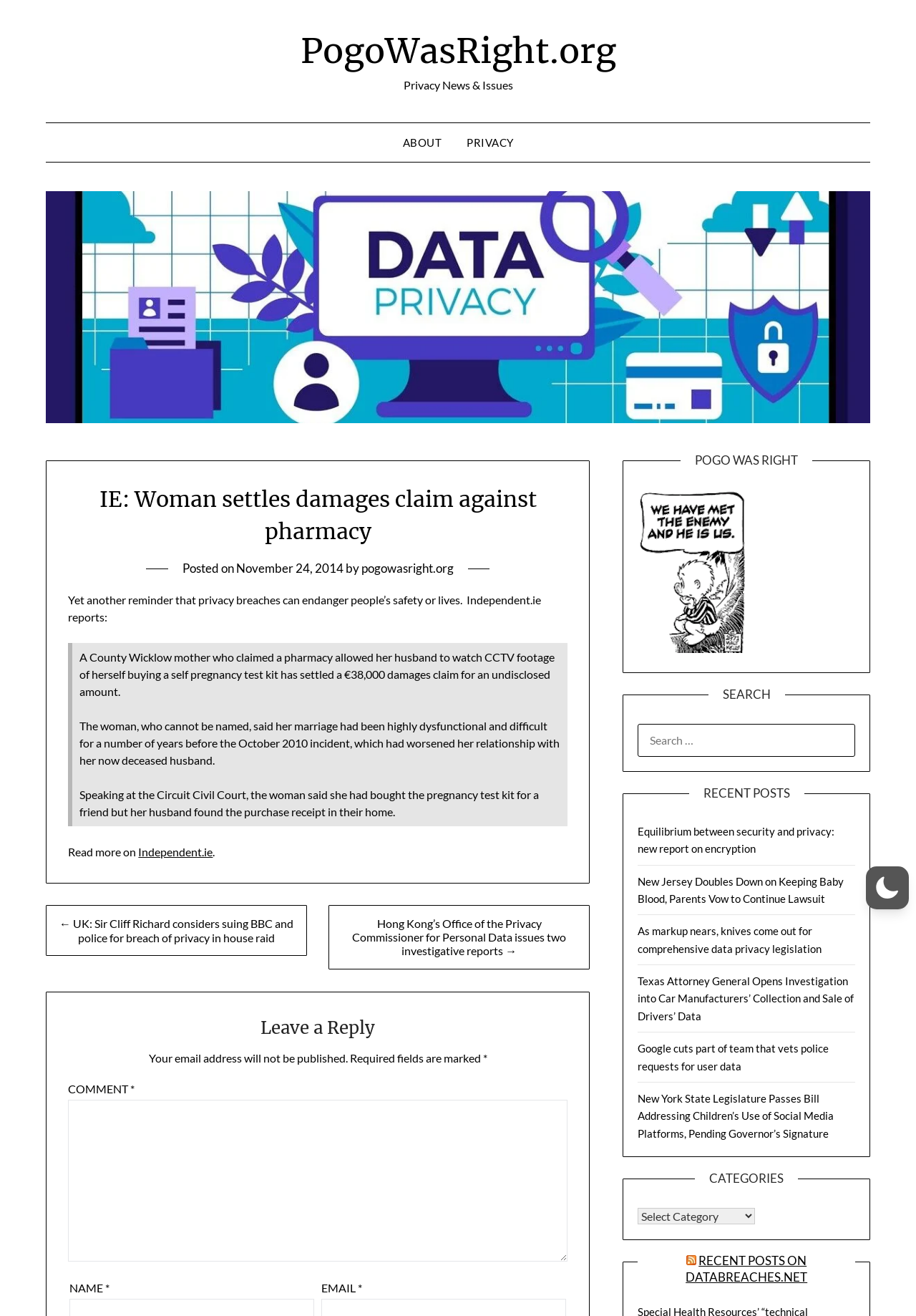What is the purpose of the search box? Observe the screenshot and provide a one-word or short phrase answer.

To search the website